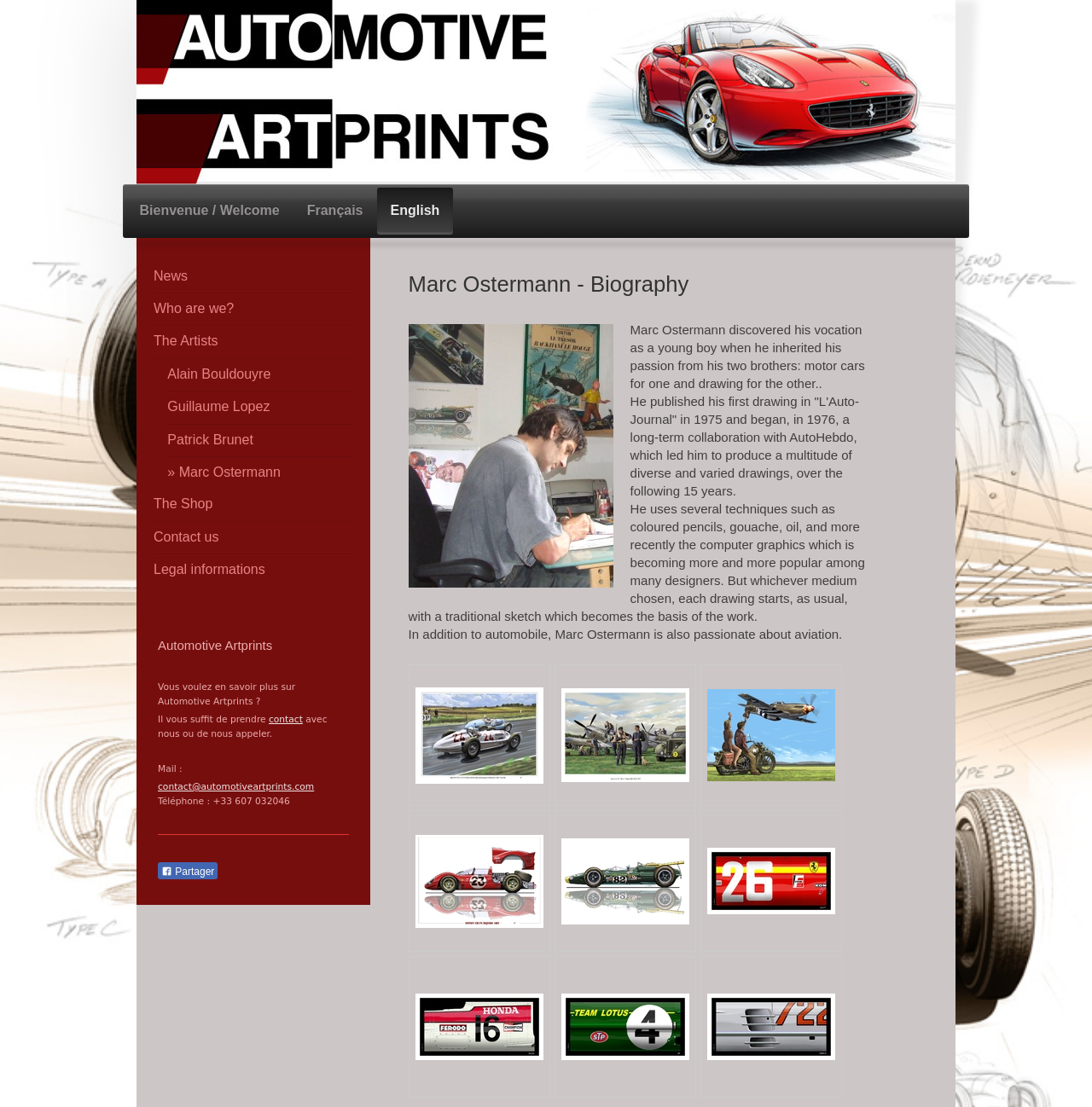Please specify the bounding box coordinates of the clickable region necessary for completing the following instruction: "Share the website". The coordinates must consist of four float numbers between 0 and 1, i.e., [left, top, right, bottom].

[0.145, 0.779, 0.199, 0.795]